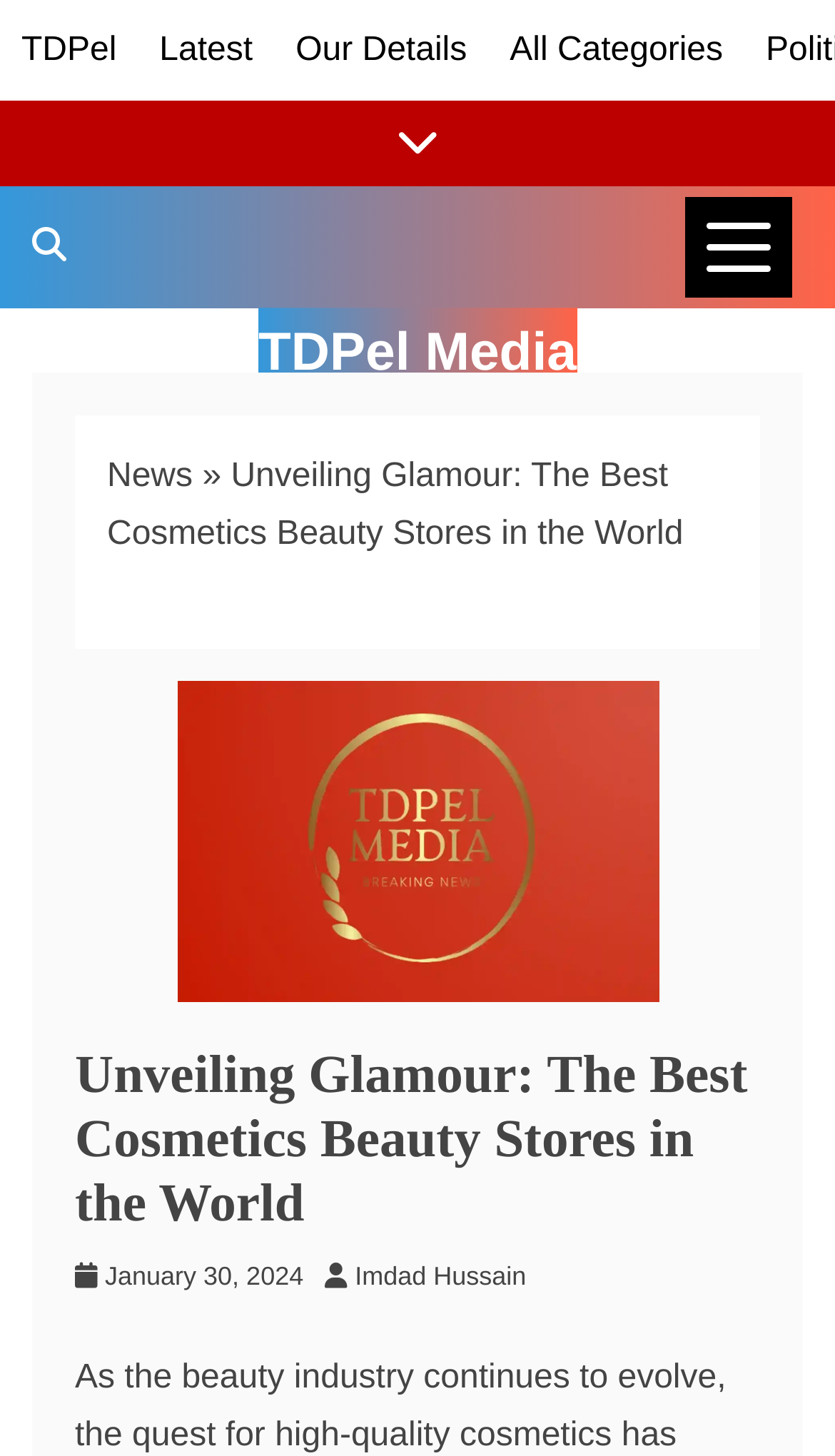Determine the bounding box coordinates of the region I should click to achieve the following instruction: "view all categories". Ensure the bounding box coordinates are four float numbers between 0 and 1, i.e., [left, top, right, bottom].

[0.61, 0.022, 0.866, 0.047]